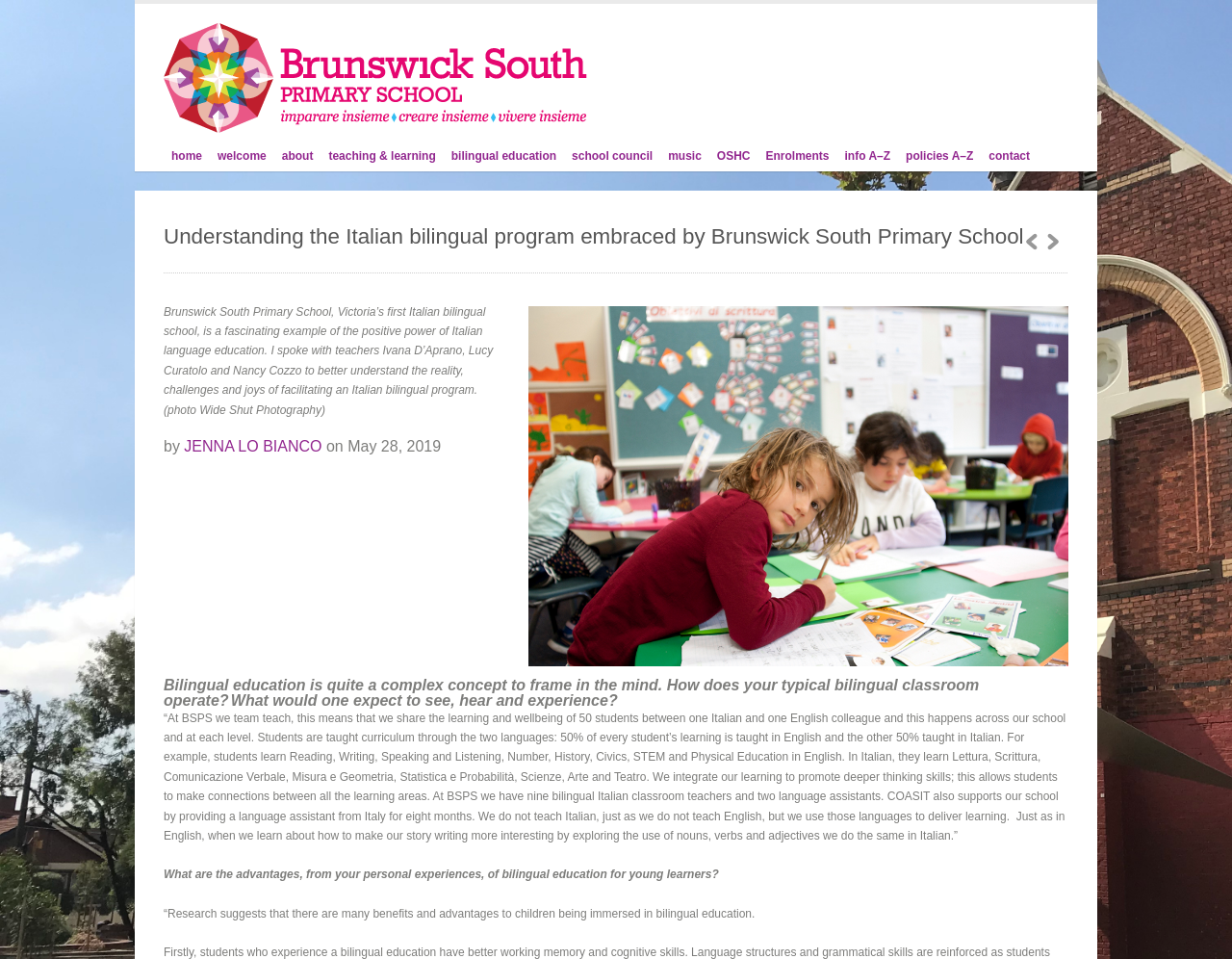Please find the bounding box coordinates of the section that needs to be clicked to achieve this instruction: "Click on the 'home' link".

[0.139, 0.15, 0.164, 0.176]